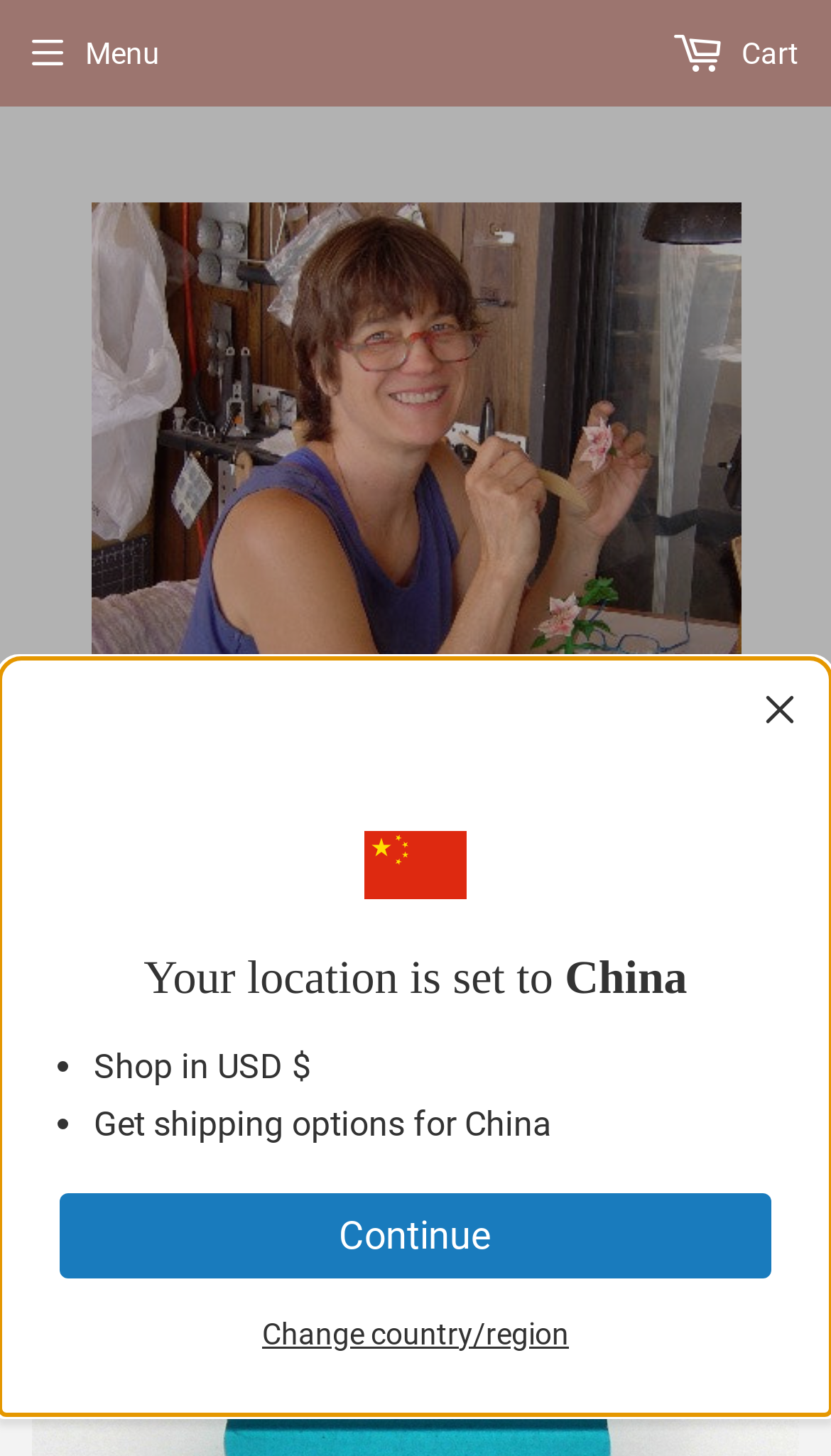What is the type of navigation menu?
Provide a thorough and detailed answer to the question.

The type of navigation menu can be determined by looking at the navigation bar, which displays a series of links in a hierarchical structure, commonly known as breadcrumbs.